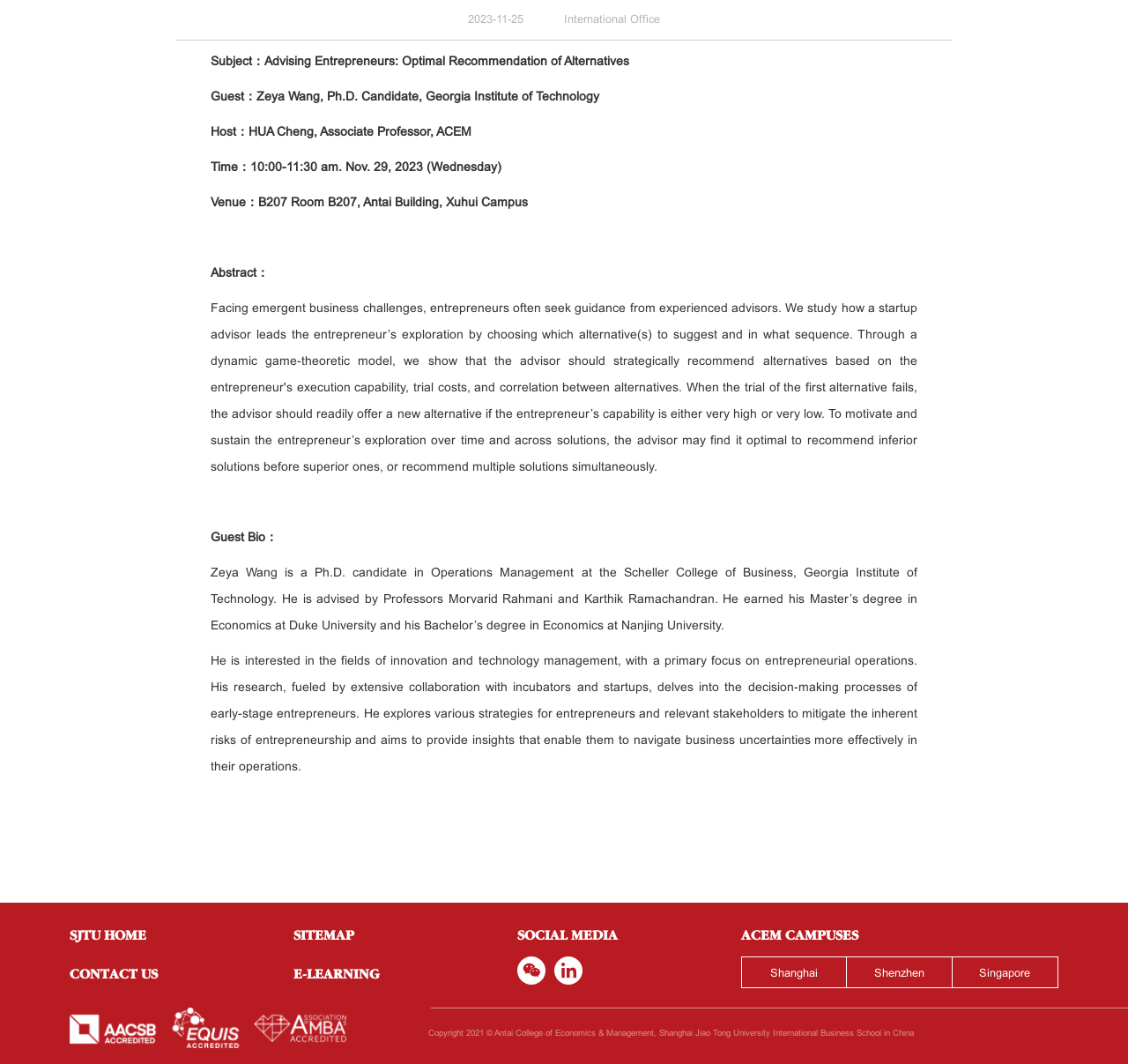Locate the bounding box of the UI element described by: "Singapore" in the given webpage screenshot.

[0.844, 0.9, 0.937, 0.928]